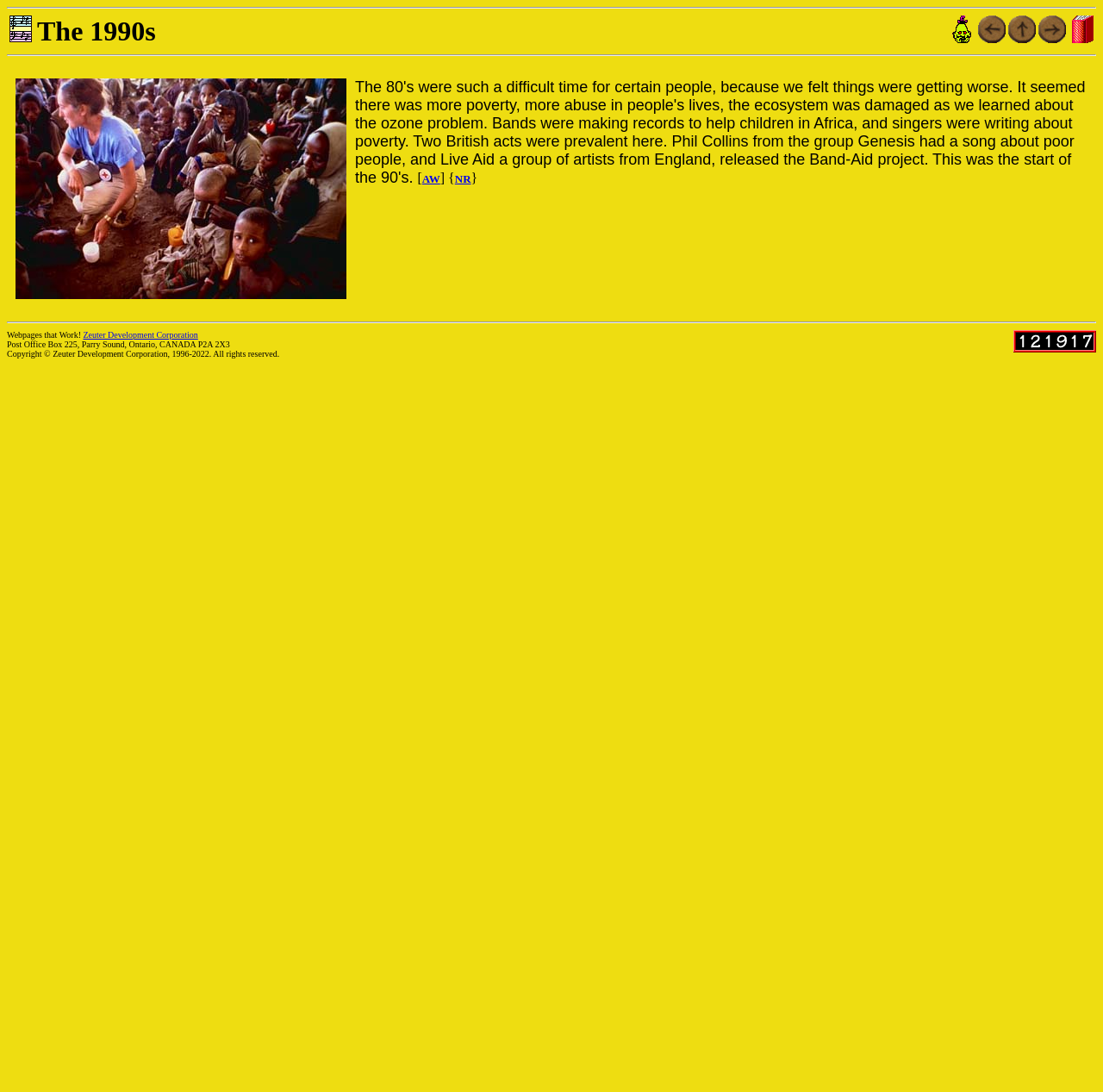What is the logo on the top left?
Refer to the screenshot and deliver a thorough answer to the question presented.

The logo on the top left is an image with the text 'The 1990s' which is likely the title or logo of the webpage.